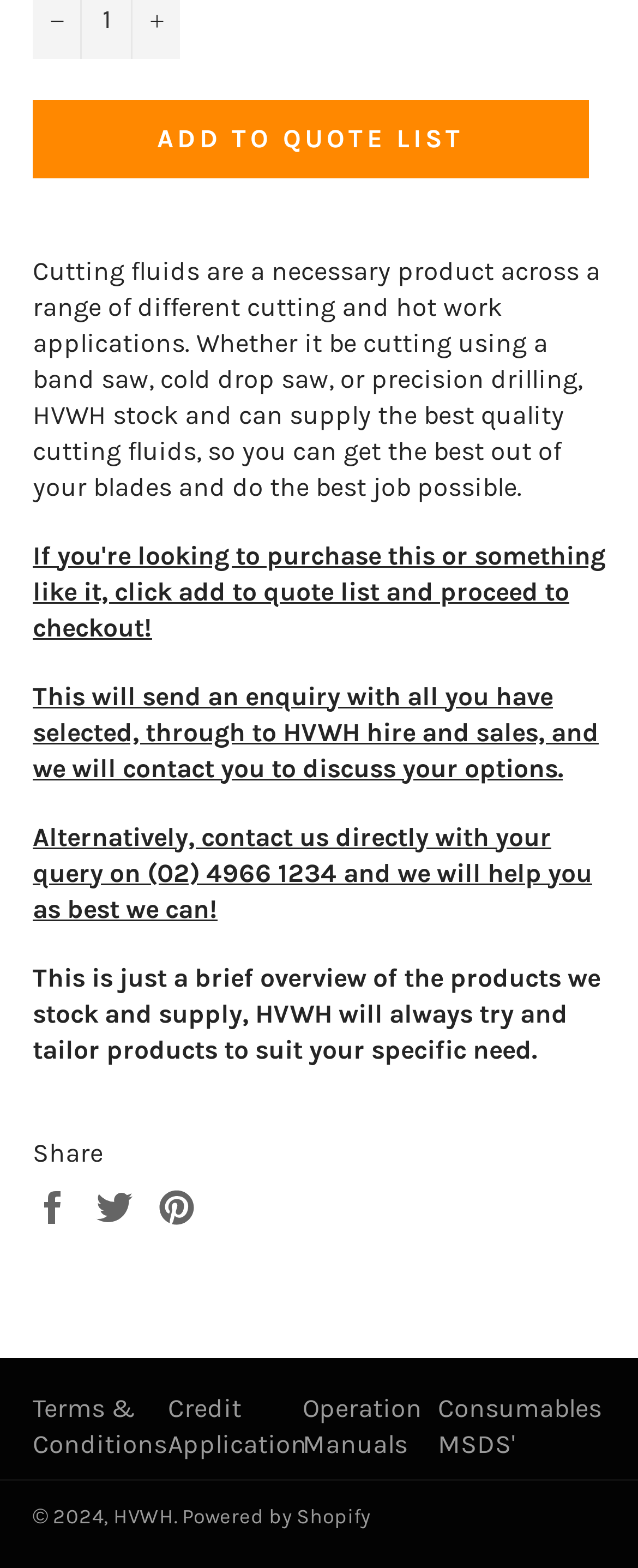What is the copyright year of the webpage?
Answer the question using a single word or phrase, according to the image.

2024